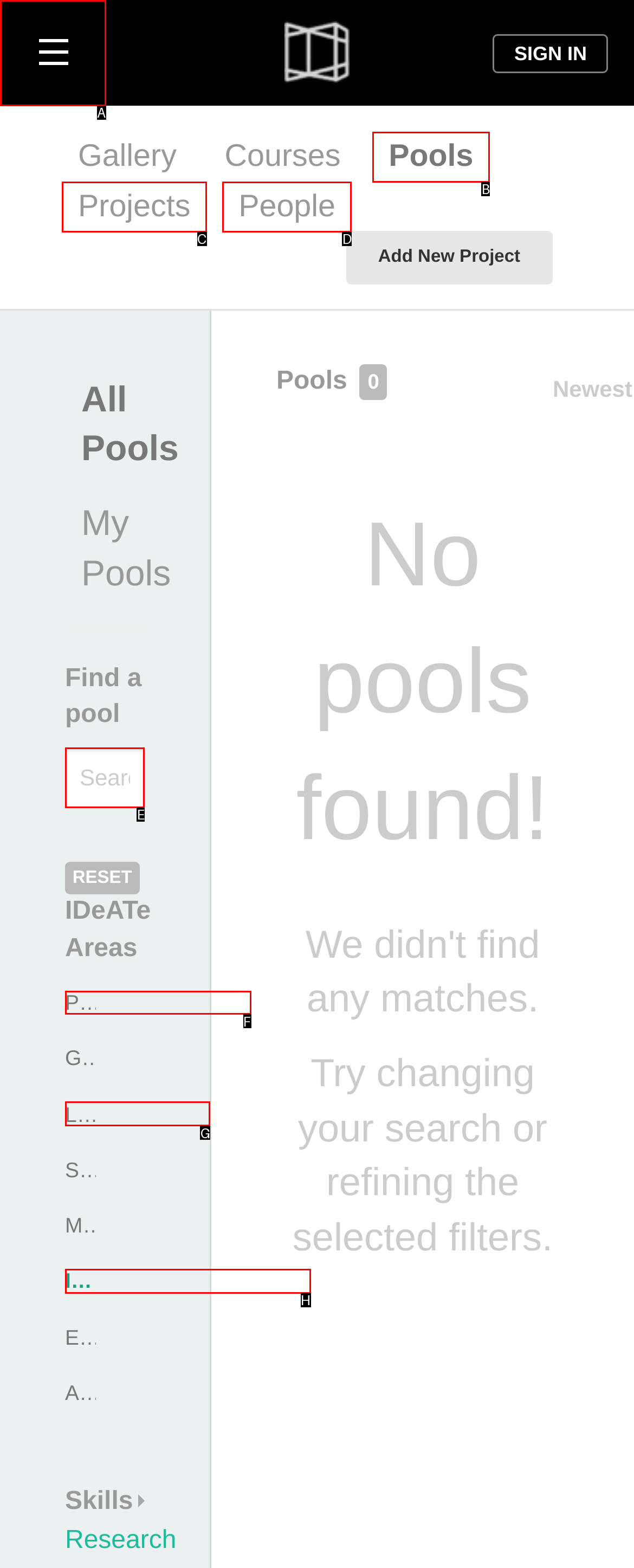Based on the choices marked in the screenshot, which letter represents the correct UI element to perform the task: Explore Physical Computing?

F